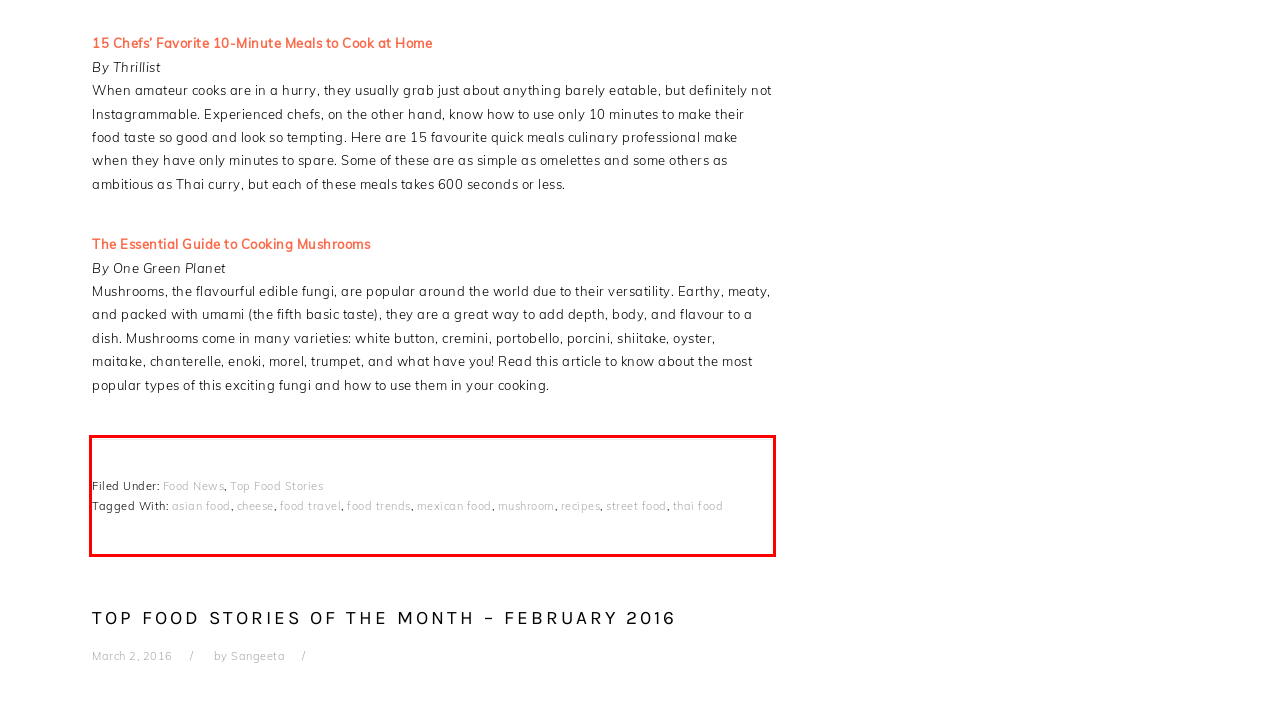Analyze the screenshot of the webpage and extract the text from the UI element that is inside the red bounding box.

Filed Under: Food News, Top Food Stories Tagged With: asian food, cheese, food travel, food trends, mexican food, mushroom, recipes, street food, thai food